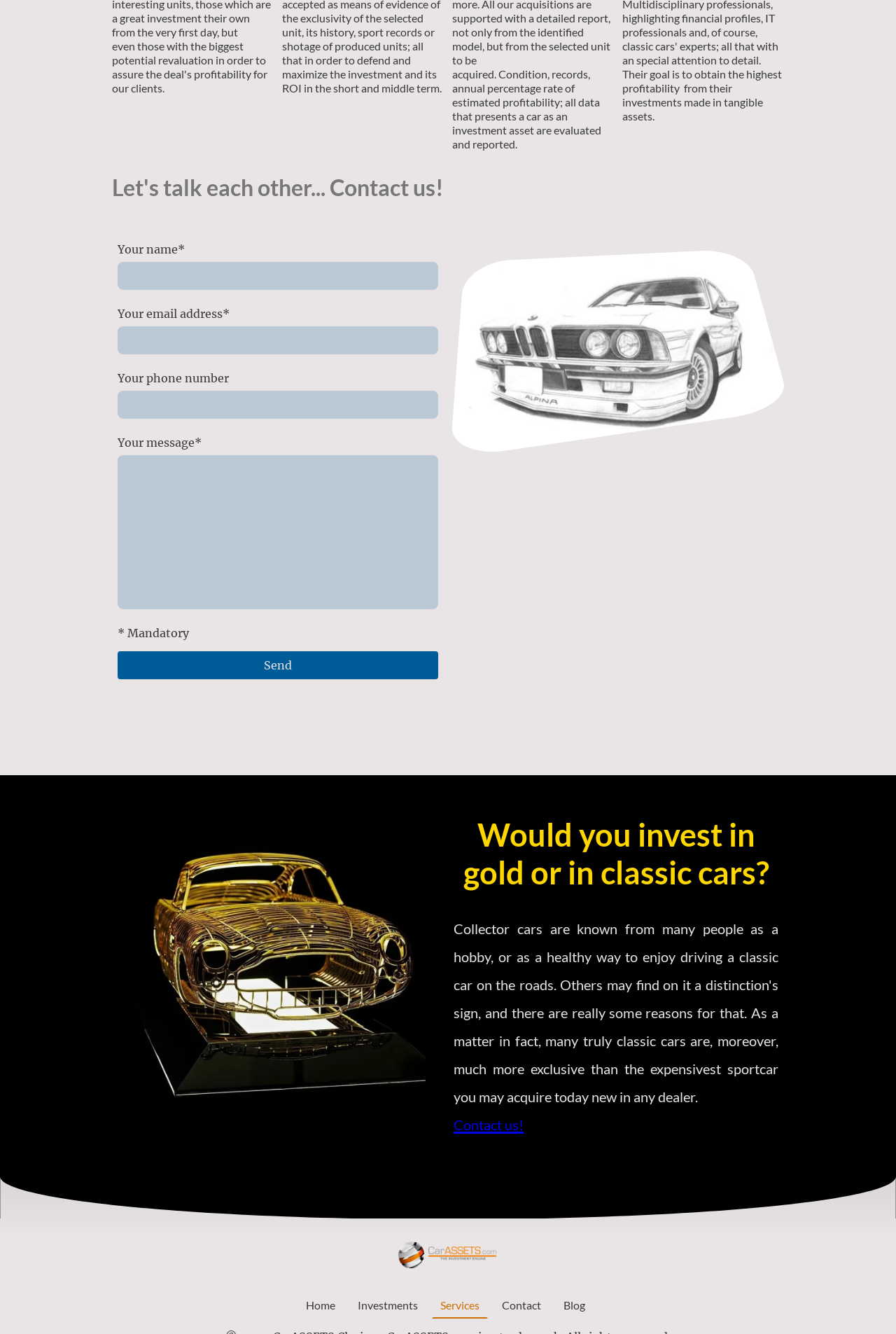What is the call-to-action button?
Provide an in-depth and detailed explanation in response to the question.

The call-to-action button on the webpage is labeled 'Send', which suggests that it is used to submit the form and send the contact information to the website owner or administrator.